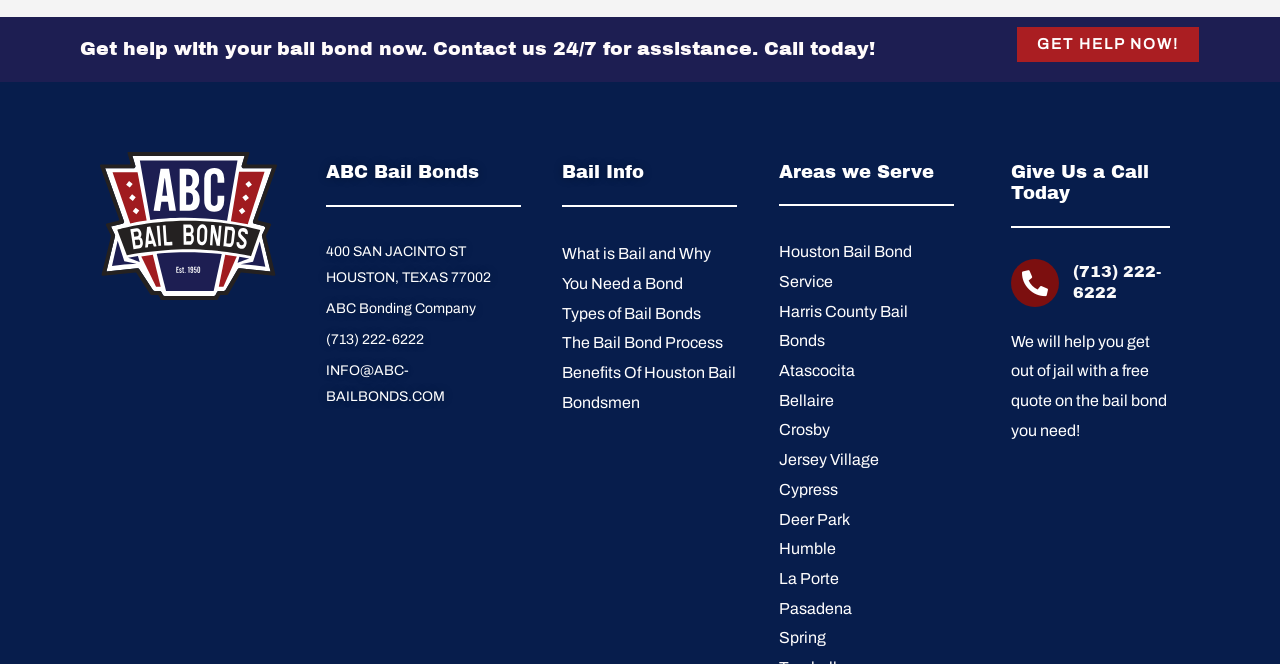What is the phone number to contact for assistance?
Give a one-word or short phrase answer based on the image.

(713) 222-6222